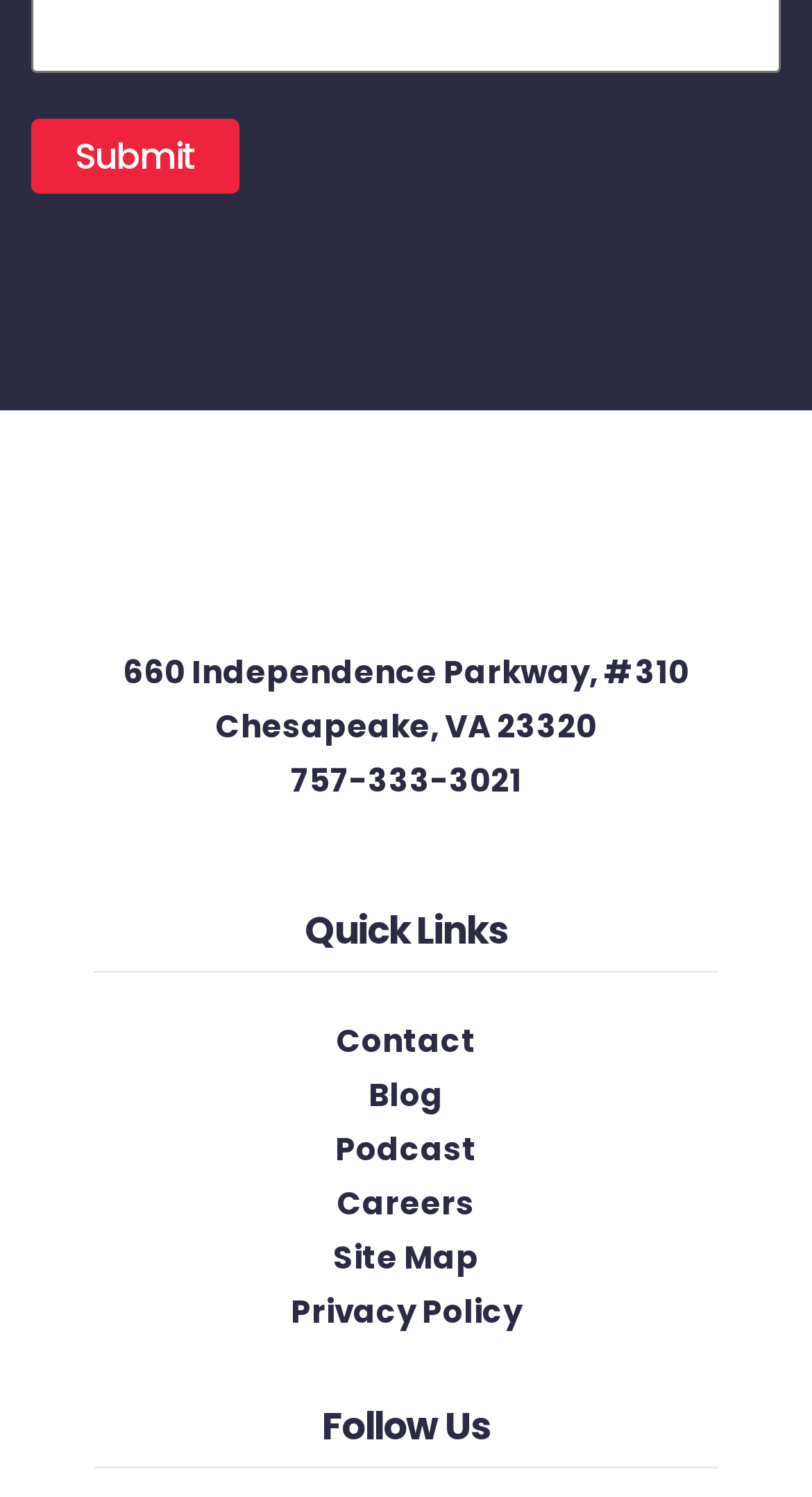Look at the image and write a detailed answer to the question: 
What is the phone number listed on the webpage?

I found a link element with a bounding box coordinate of [0.358, 0.506, 0.642, 0.536]. The OCR text of this element is '757-333-3021', which appears to be a phone number.